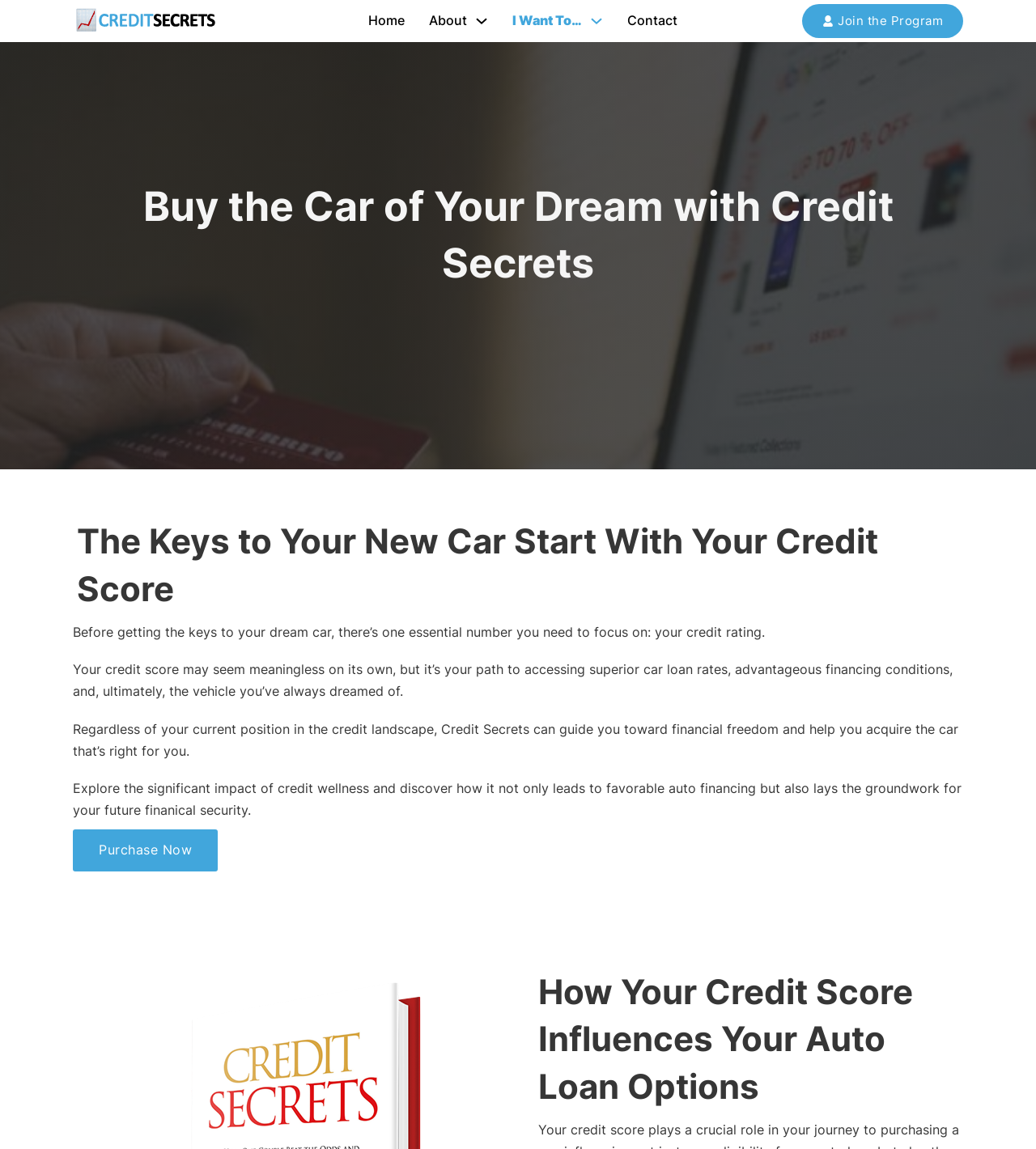Locate the bounding box coordinates of the element that should be clicked to fulfill the instruction: "Click on Demo Nice Renting".

[0.07, 0.004, 0.211, 0.032]